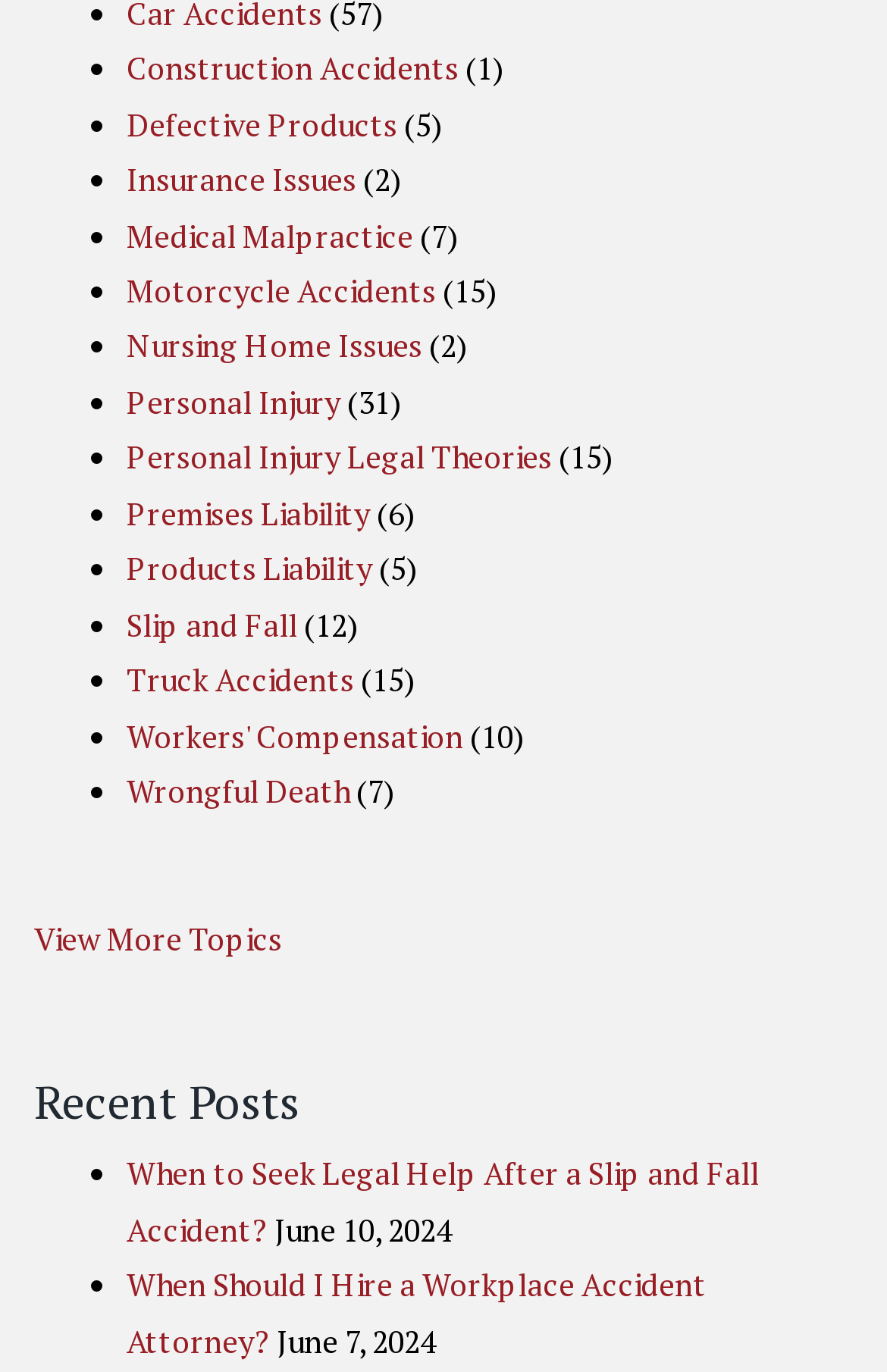Please locate the bounding box coordinates of the element that should be clicked to complete the given instruction: "Learn about Personal Injury".

[0.143, 0.278, 0.384, 0.308]